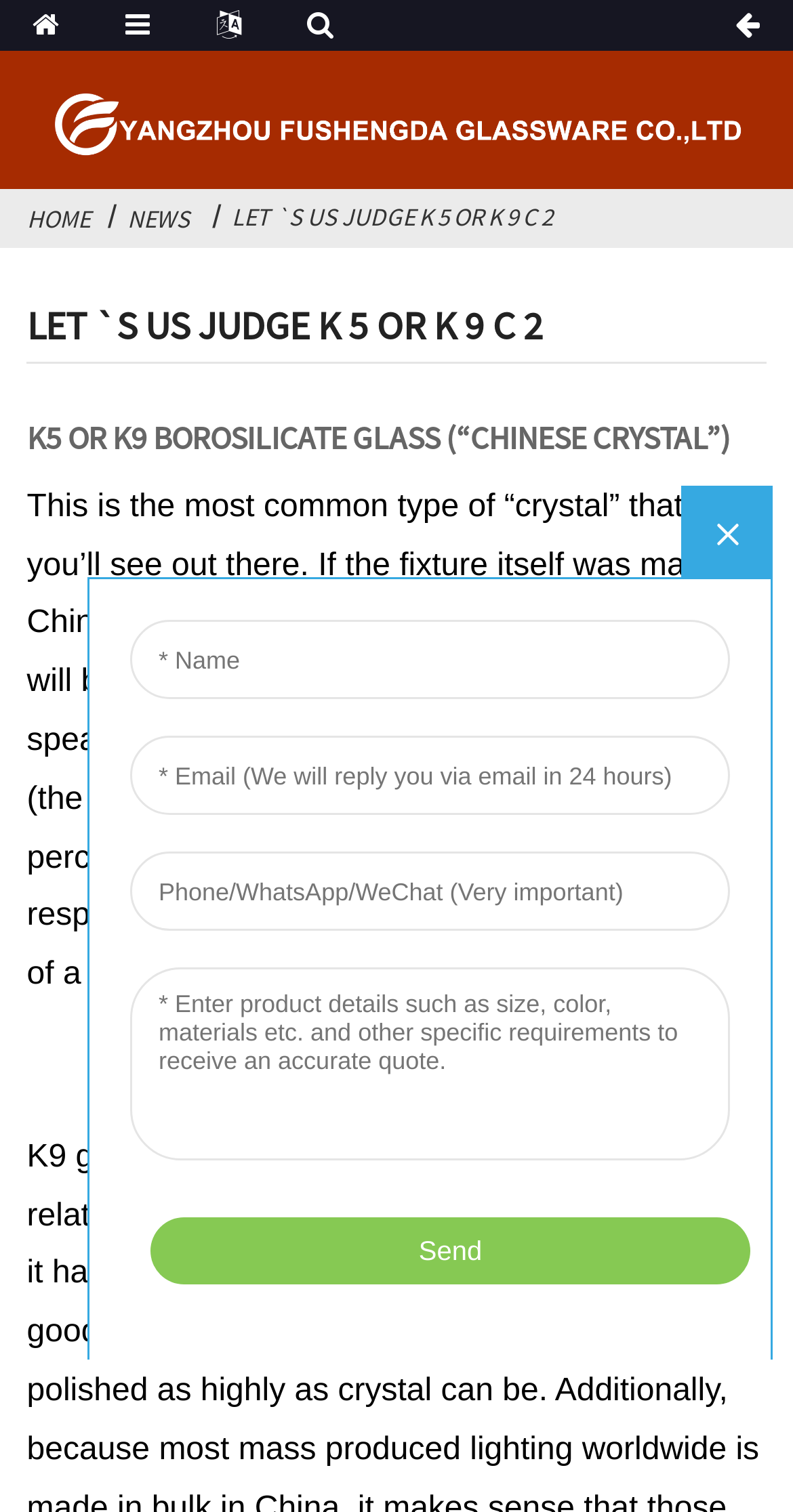What is the difference between K5 and K9 glass?
Analyze the image and provide a thorough answer to the question.

According to the webpage, the difference between K5 and K9 glass lies in their lead oxide content, with K5 having 5% and K9 having 9% lead oxide content, respectively.